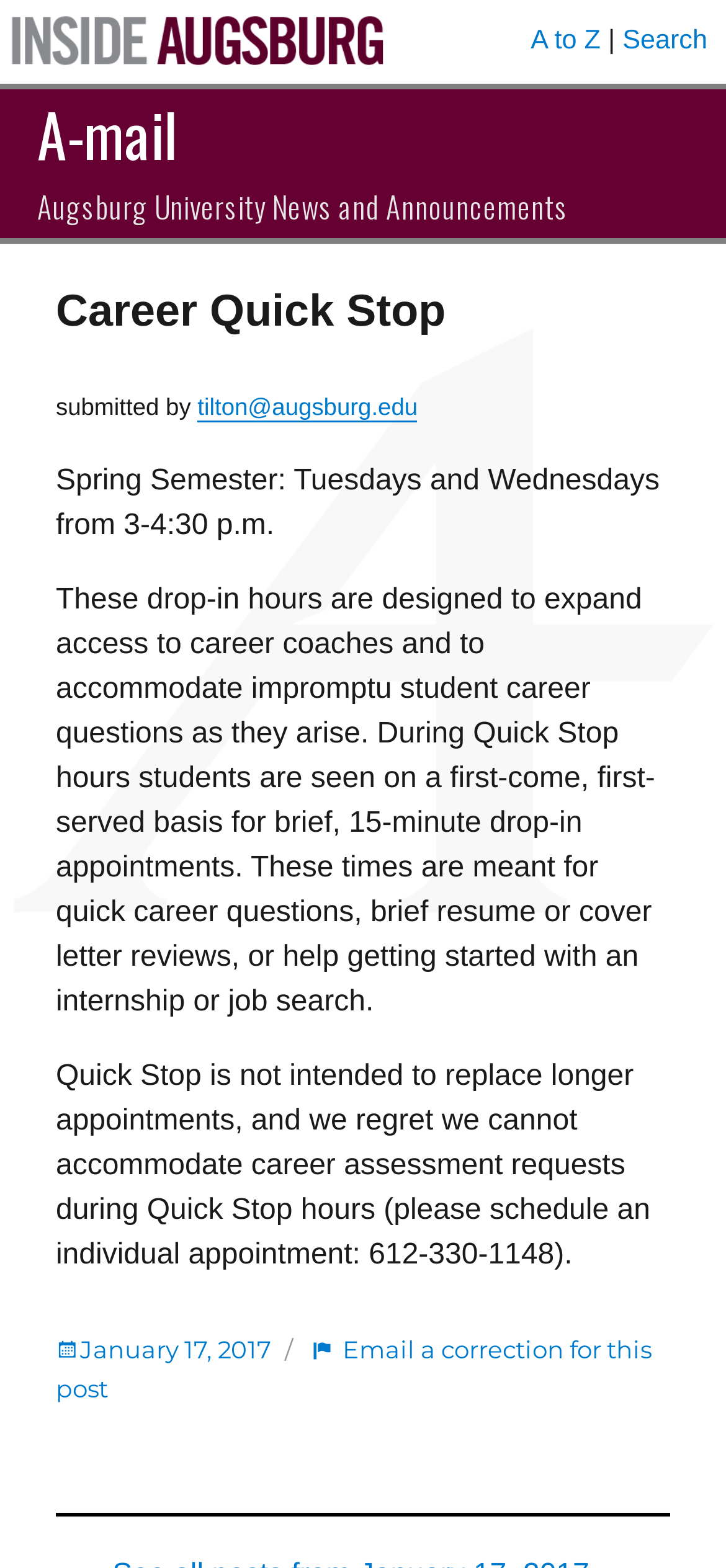Please answer the following question using a single word or phrase: 
When was the Career Quick Stop post published?

January 17, 2017